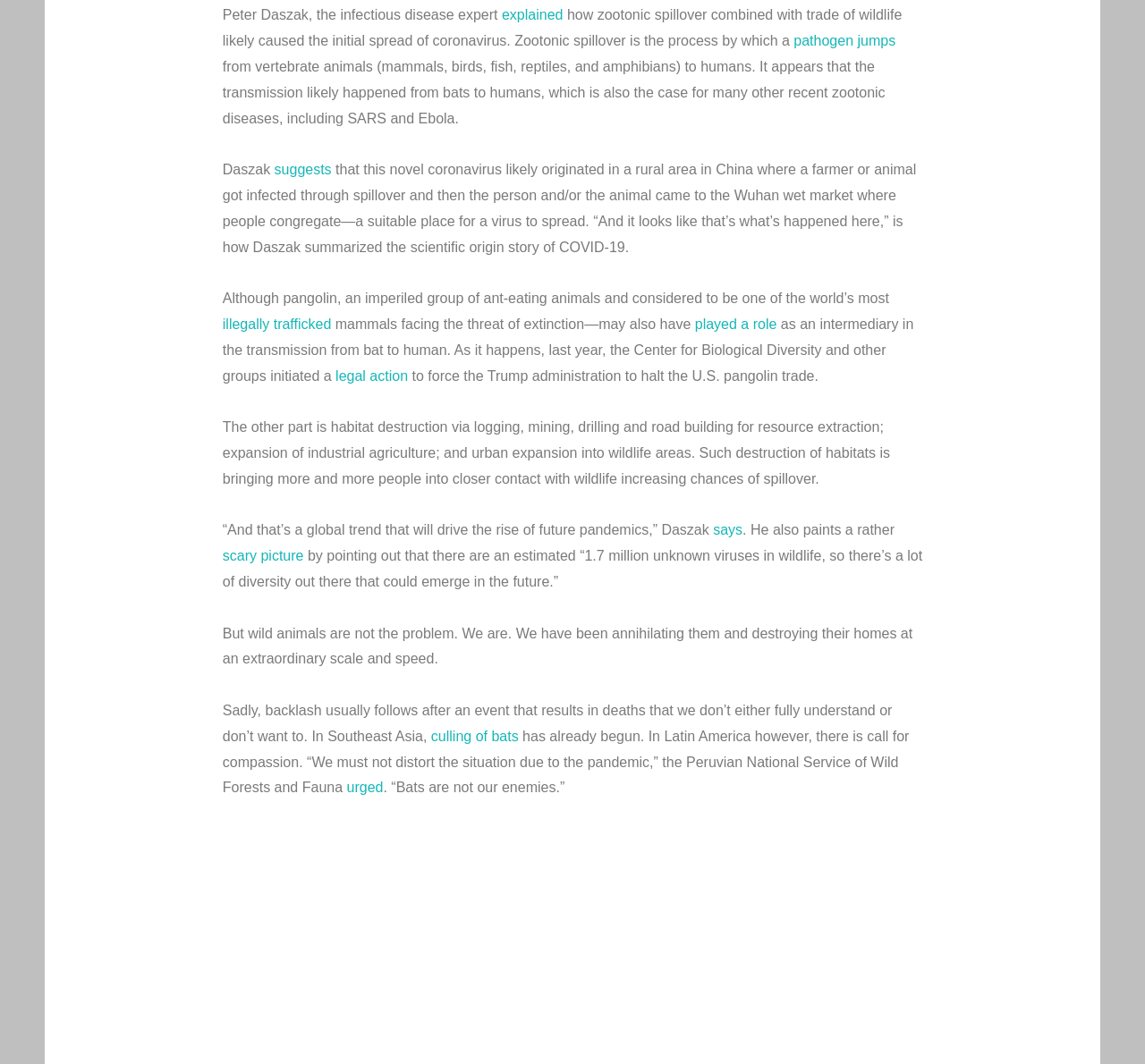Give a short answer to this question using one word or a phrase:
What is the action taken by the Center for Biological Diversity and other groups regarding pangolin trade?

legal action